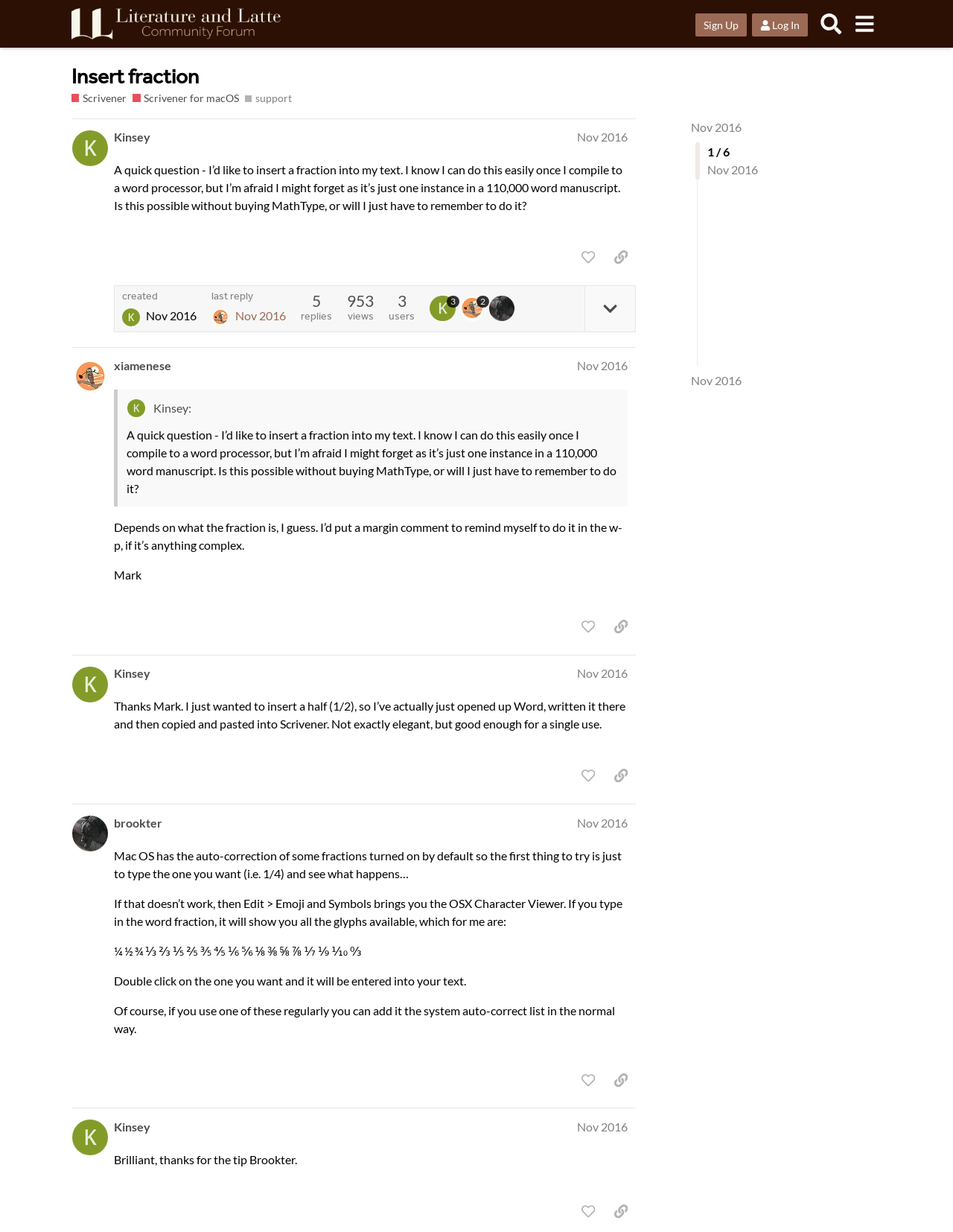Respond to the question below with a single word or phrase: What is the username of the user who replied second?

xiamenese